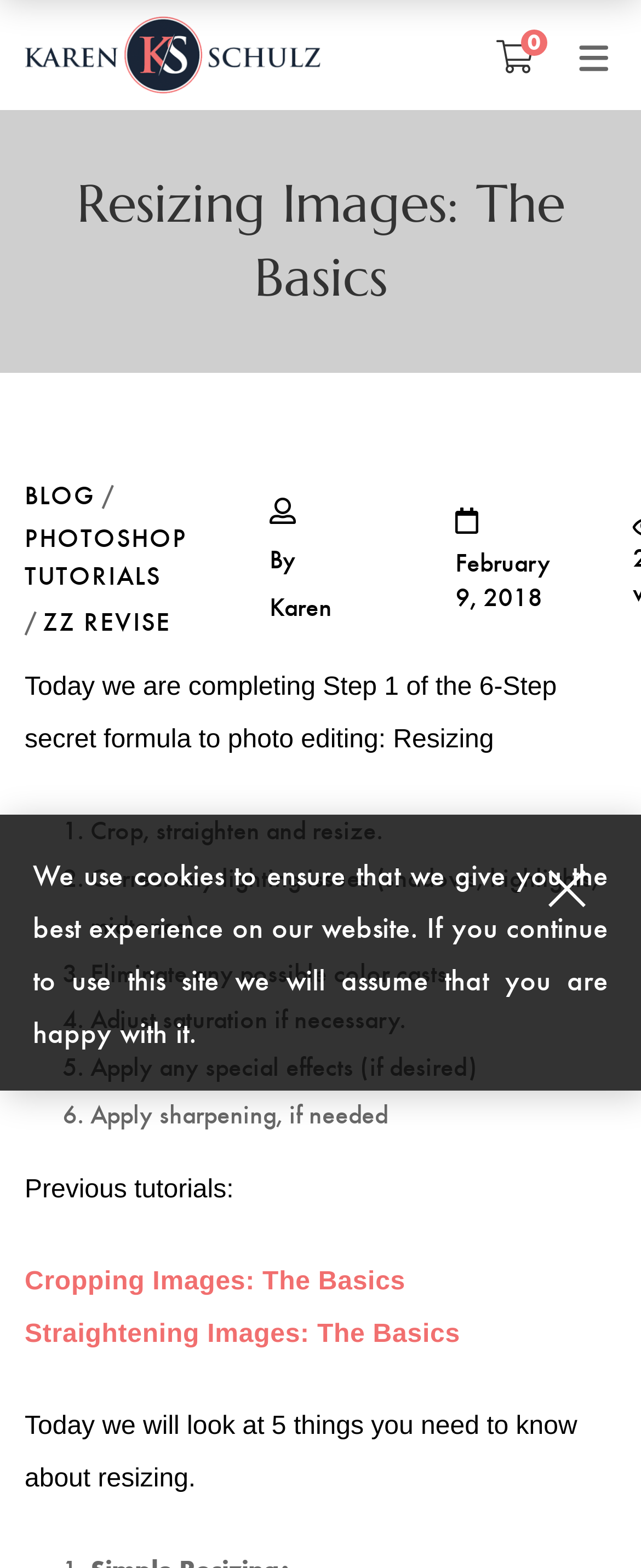What is the purpose of the website?
Refer to the image and answer the question using a single word or phrase.

Photo editing tutorials